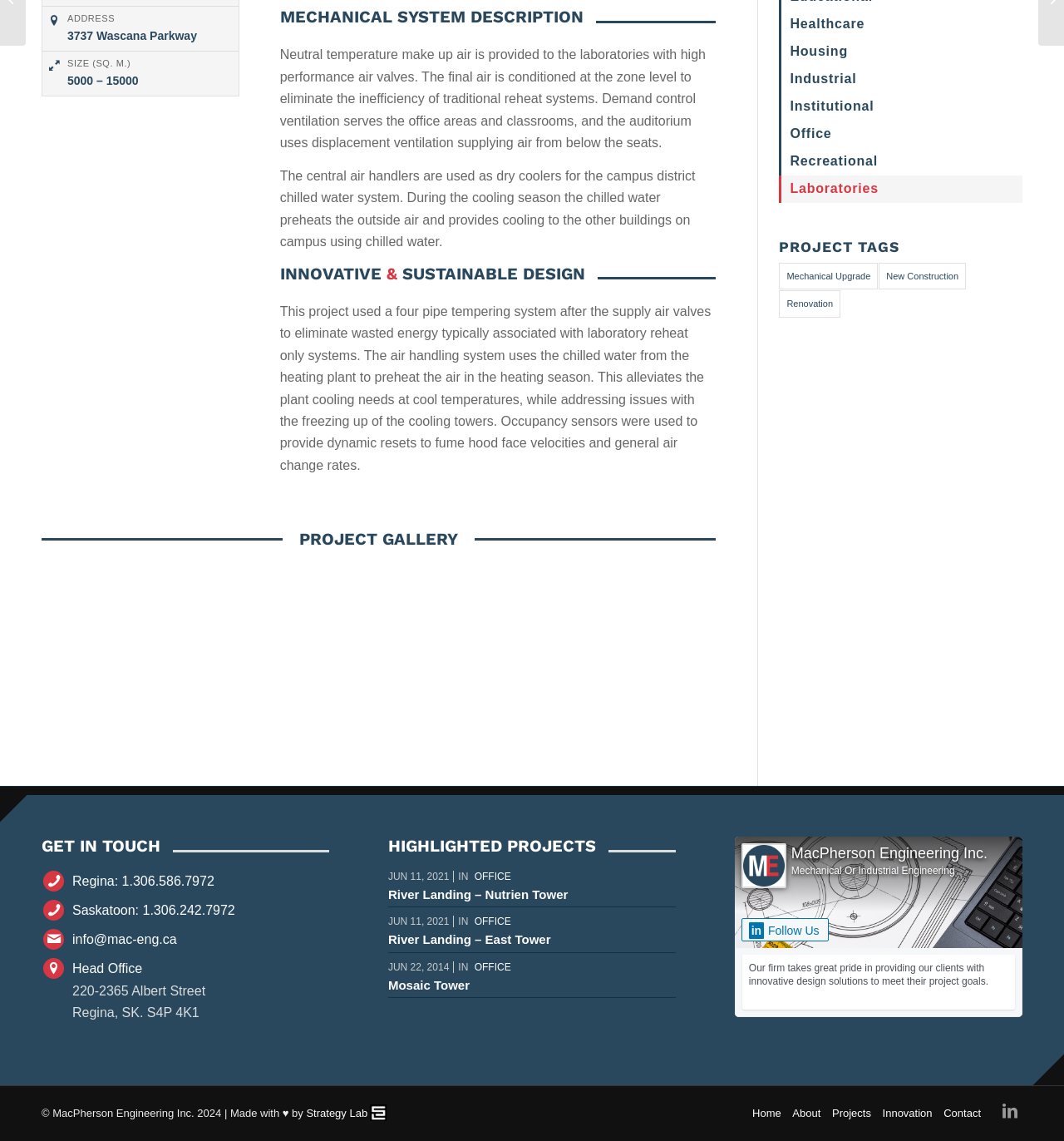Identify the bounding box of the UI element described as follows: "Culture & Edu". Provide the coordinates as four float numbers in the range of 0 to 1 [left, top, right, bottom].

None